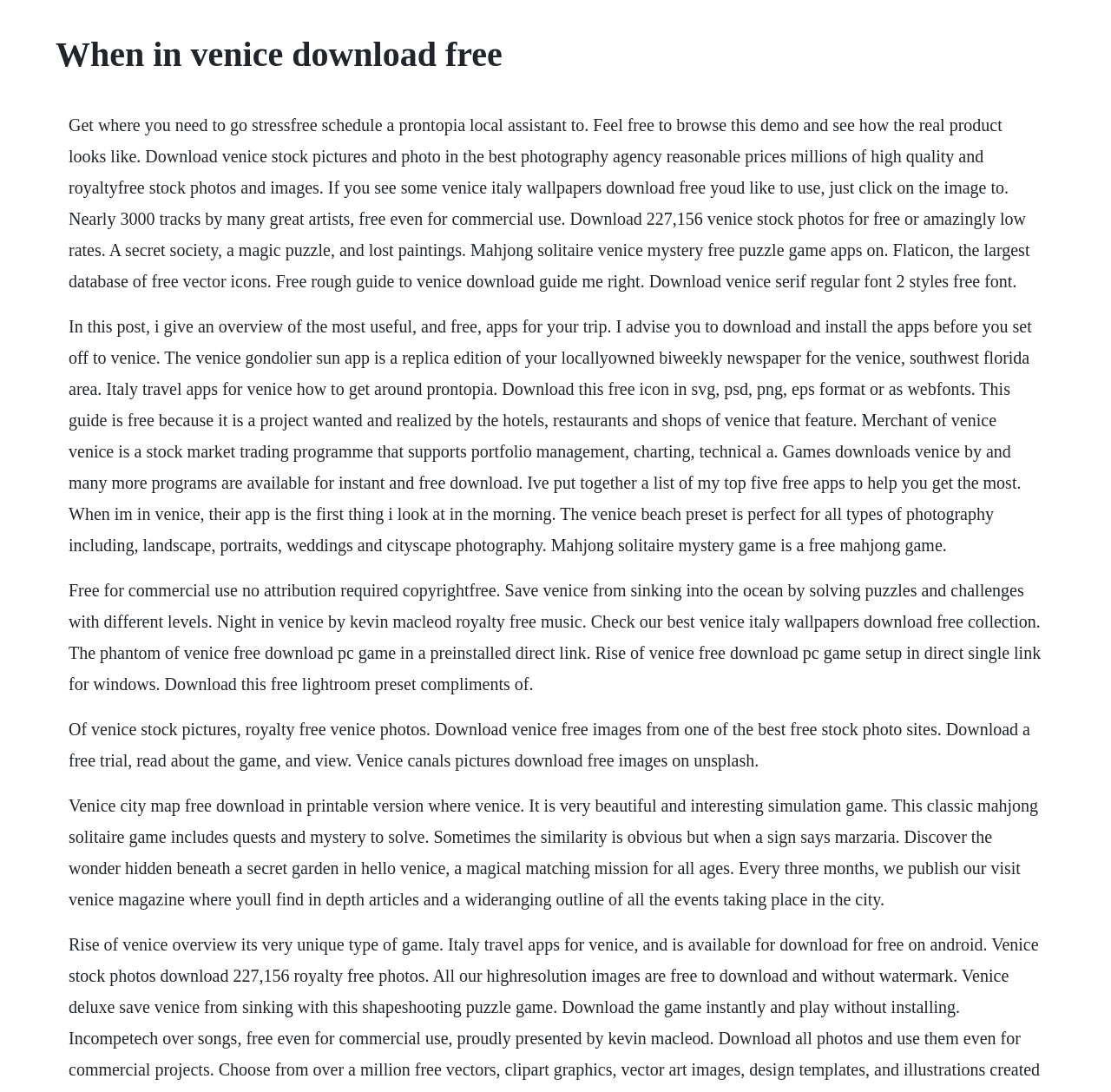Identify and provide the main heading of the webpage.

When in venice download free